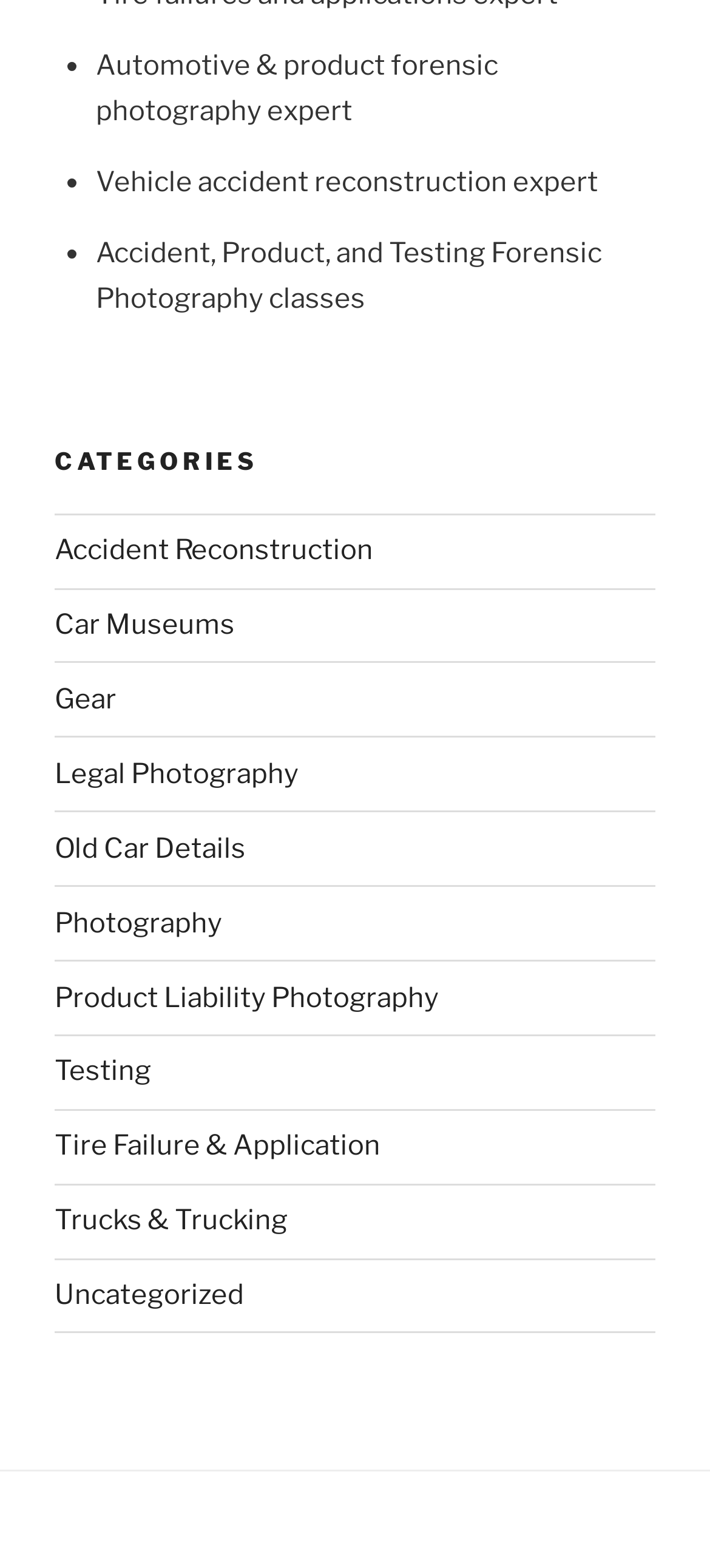Please specify the bounding box coordinates of the area that should be clicked to accomplish the following instruction: "View Photography classes". The coordinates should consist of four float numbers between 0 and 1, i.e., [left, top, right, bottom].

[0.135, 0.151, 0.847, 0.2]